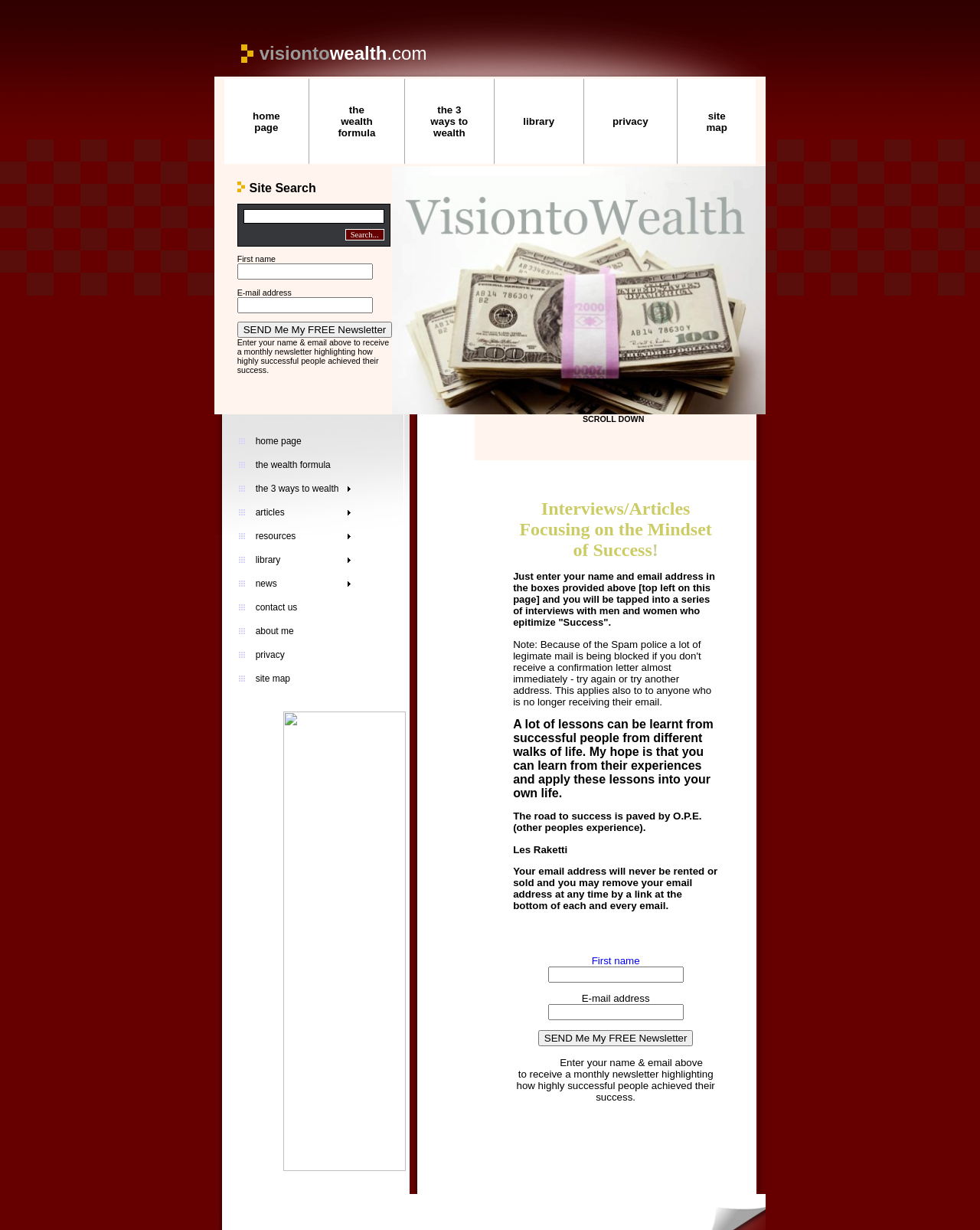What is the purpose of the newsletter?
Give a single word or phrase answer based on the content of the image.

To receive a monthly newsletter highlighting how highly successful people achieved their success